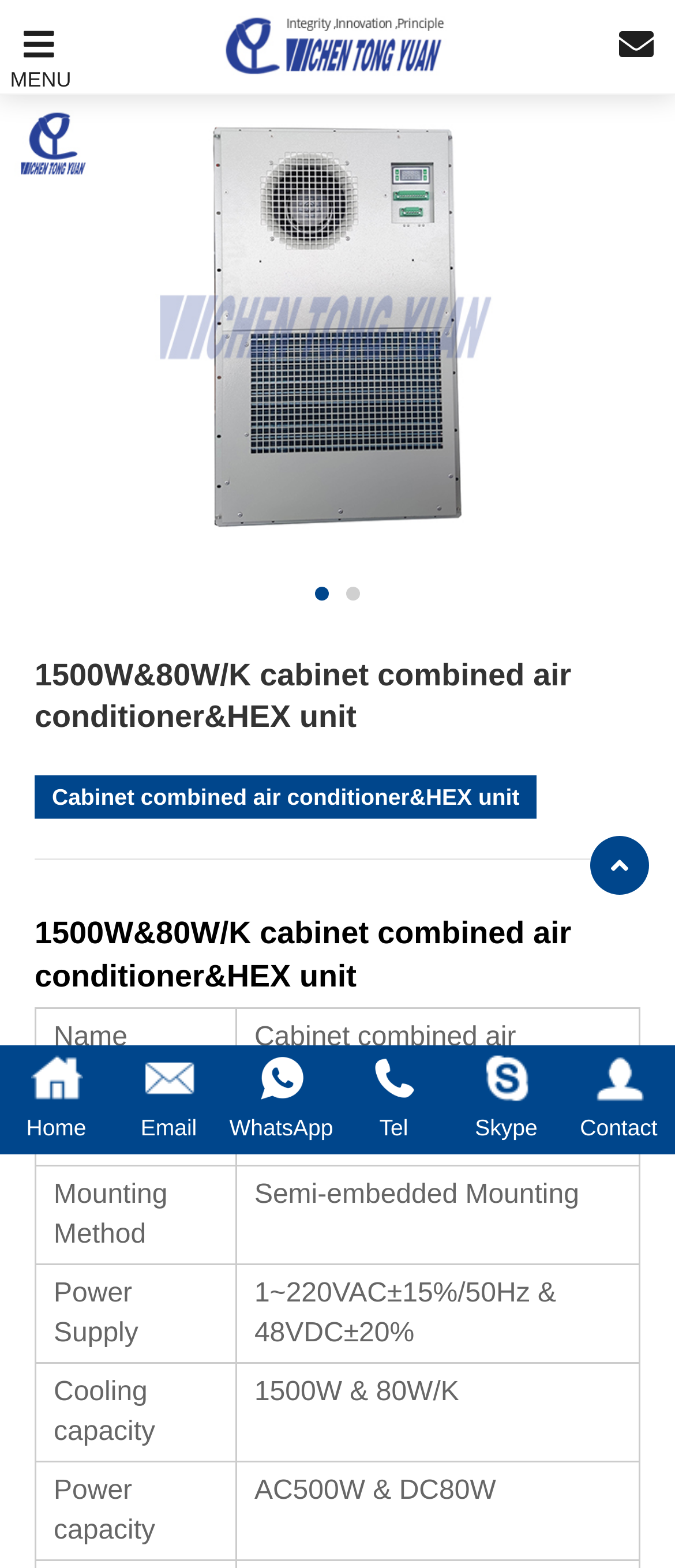Refer to the image and provide an in-depth answer to the question: 
What is the name of the product?

I inferred this answer by looking at the heading '1500W&80W/K cabinet combined air conditioner&HEX unit' and the static text 'Cabinet combined air conditioner&HEX unit' which suggests that the product being described is a cabinet combined air conditioner.